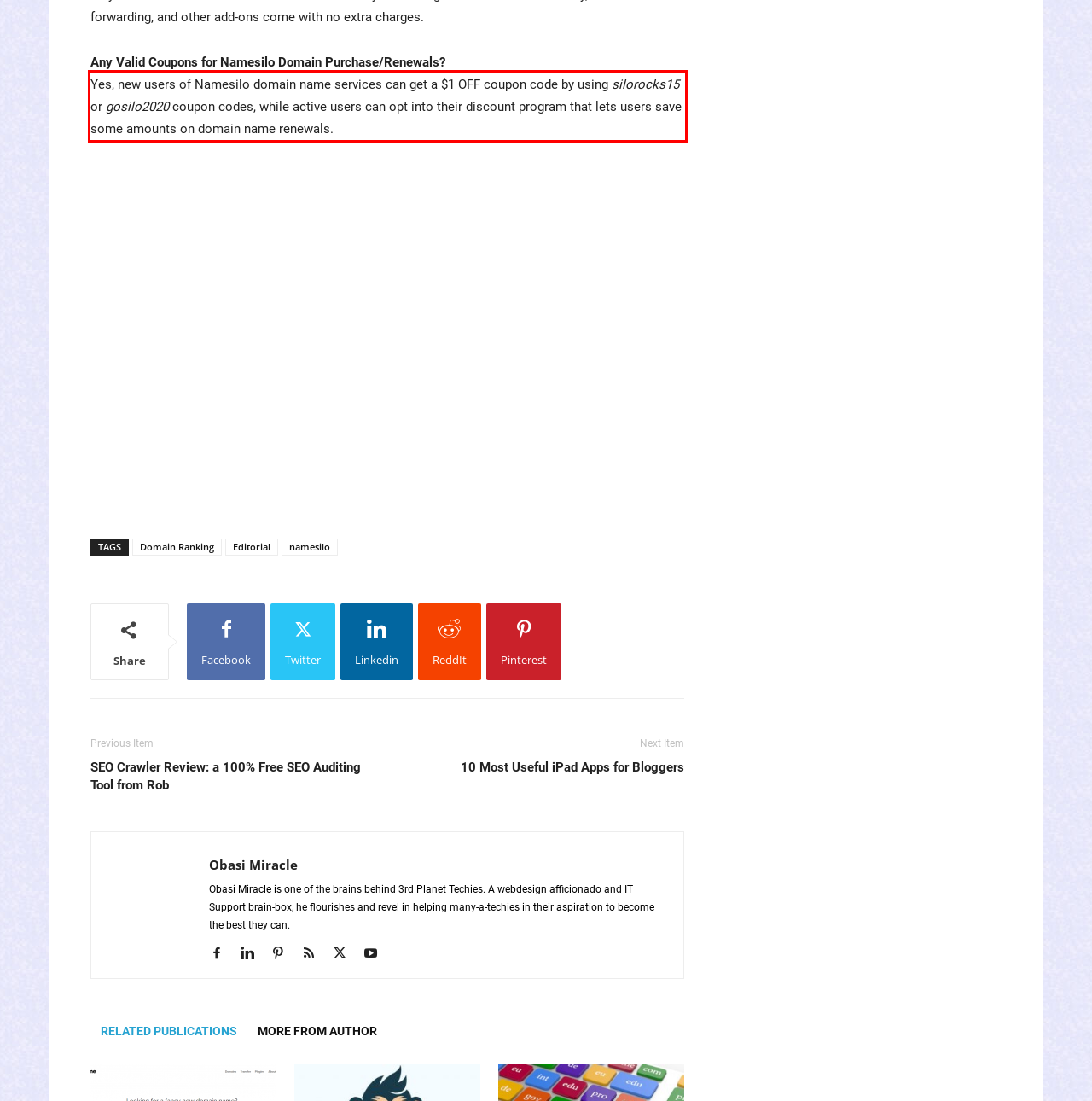Analyze the red bounding box in the provided webpage screenshot and generate the text content contained within.

Yes, new users of Namesilo domain name services can get a $1 OFF coupon code by using silorocks15 or gosilo2020 coupon codes, while active users can opt into their discount program that lets users save some amounts on domain name renewals.